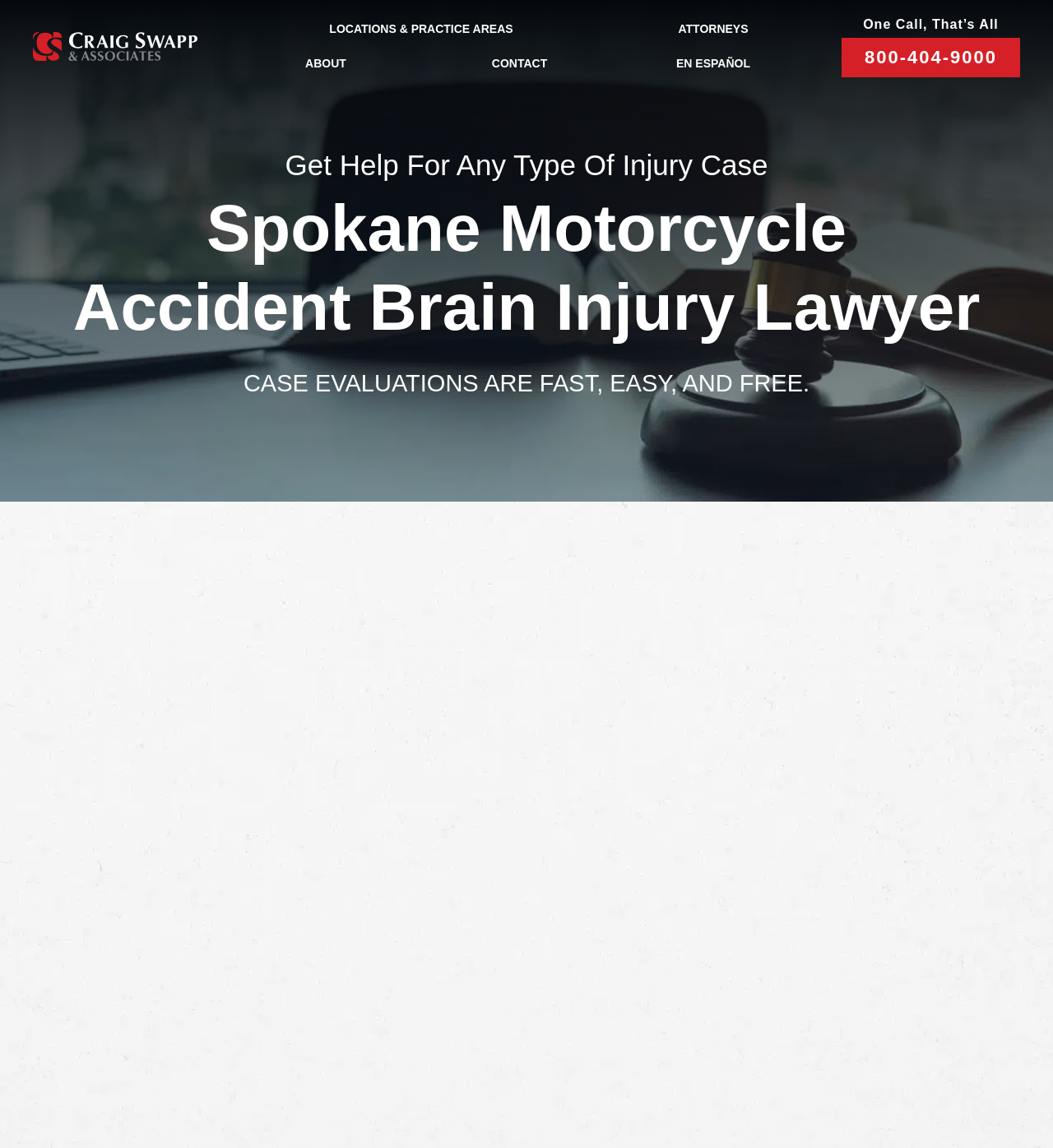What is the name of the law firm that can help with motorcycle accident brain injury cases?
Make sure to answer the question with a detailed and comprehensive explanation.

I found the name of the law firm by looking at the link element with the text 'Craig Swapp & Associates' which is located in the main content area of the webpage.